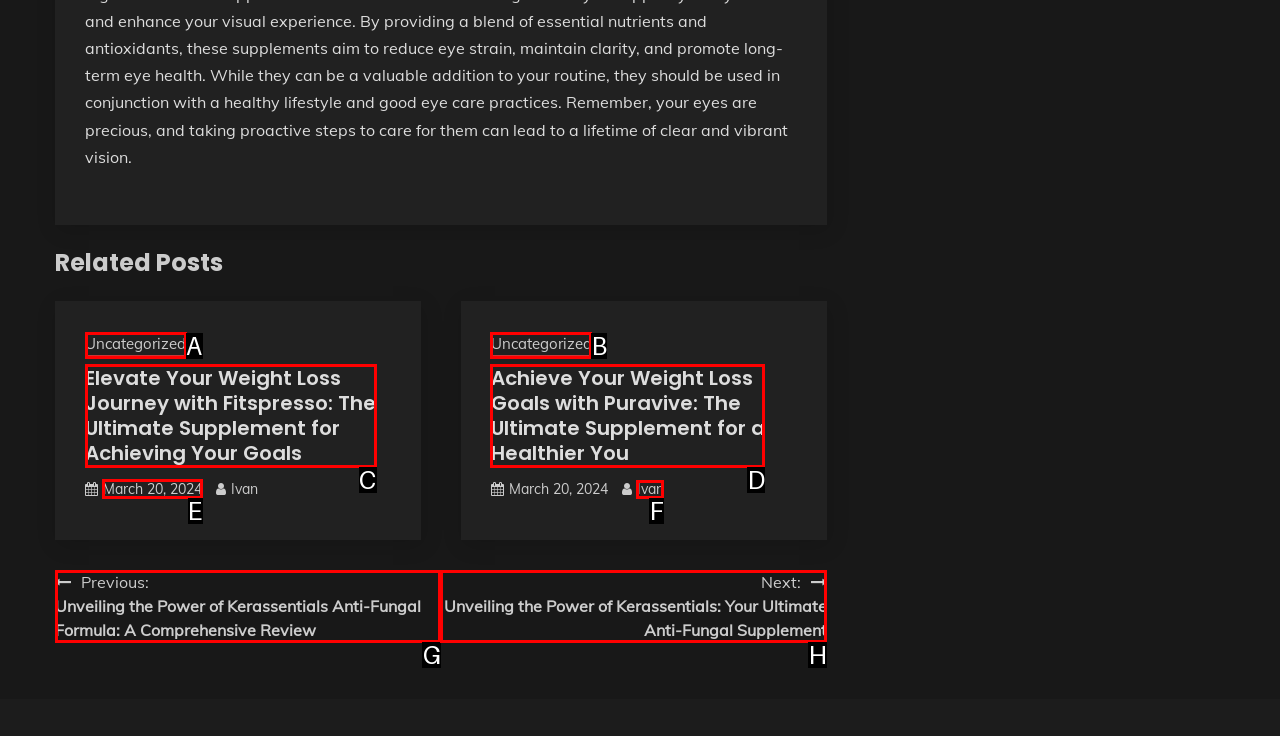What option should I click on to execute the task: Check the post date? Give the letter from the available choices.

E